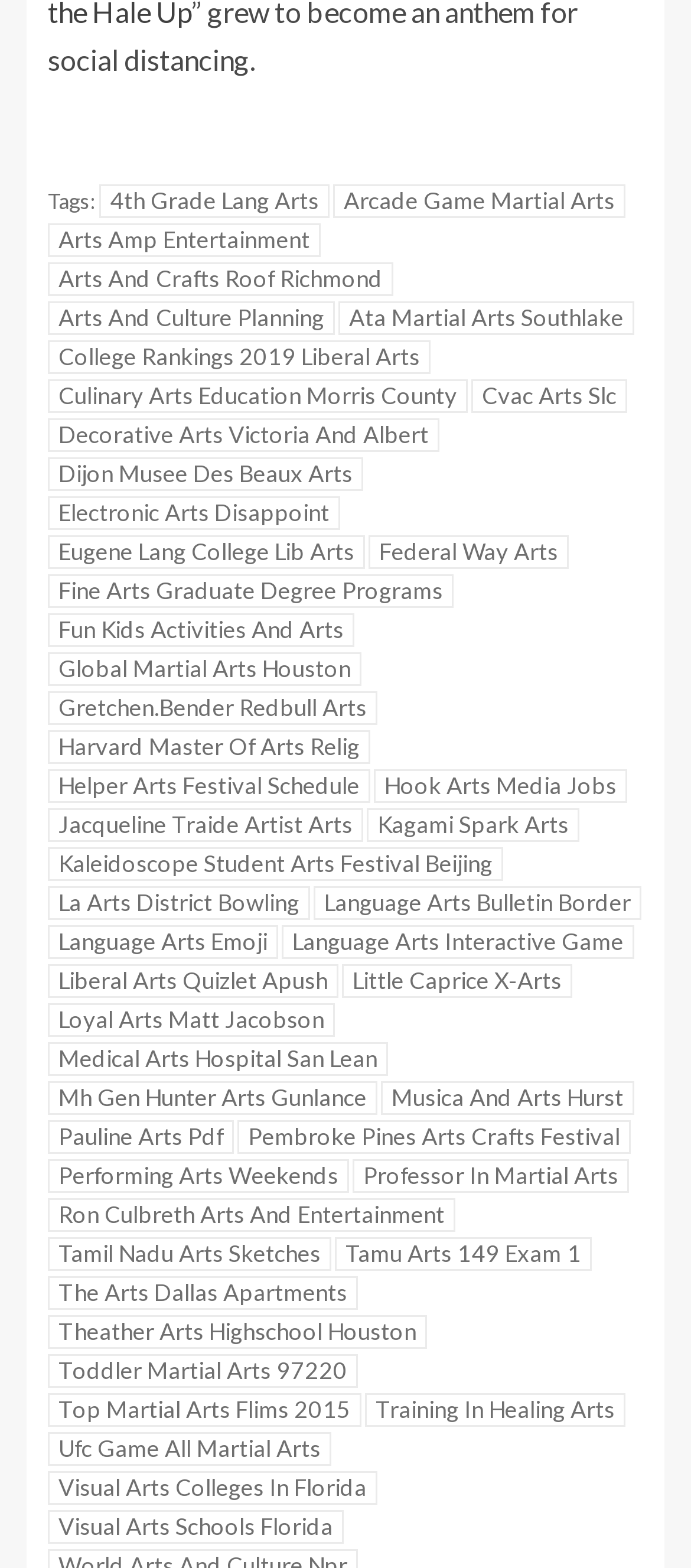Identify the bounding box coordinates of the section that should be clicked to achieve the task described: "Check out Language Arts Emoji".

[0.069, 0.59, 0.403, 0.612]